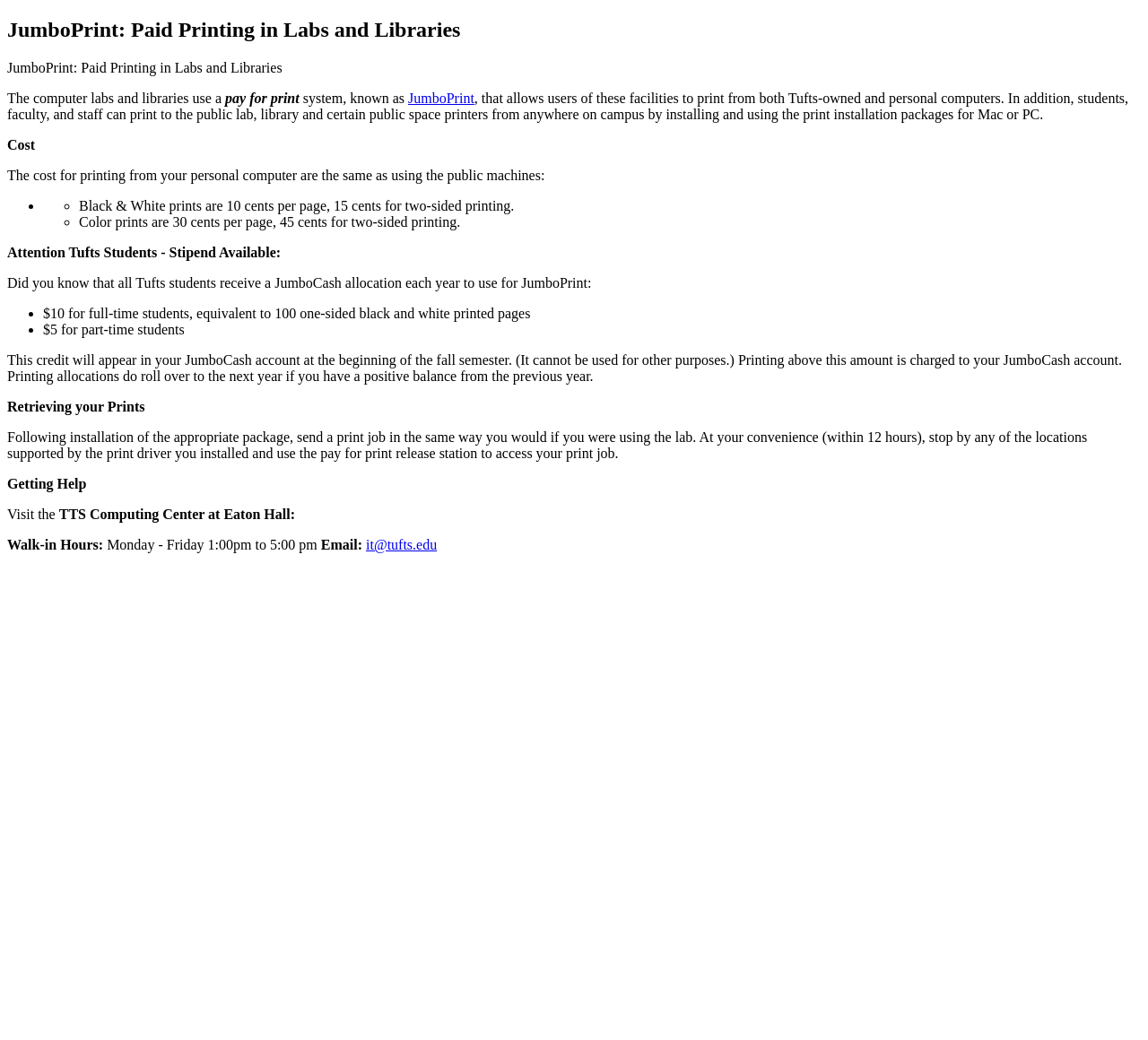Respond to the question below with a concise word or phrase:
Where can you get help with printing?

TTS Computing Center at Eaton Hall